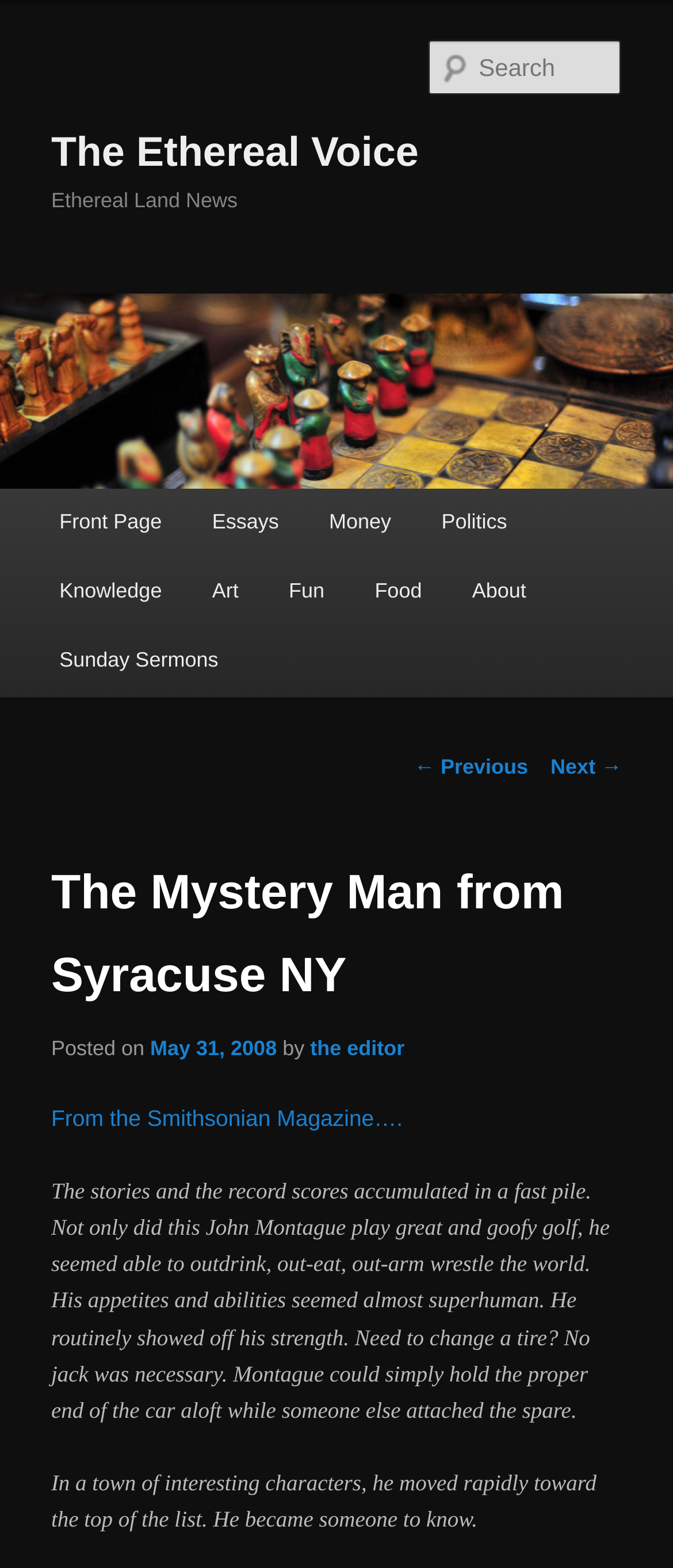Please identify the bounding box coordinates of the element that needs to be clicked to execute the following command: "Read the article From the Smithsonian Magazine". Provide the bounding box using four float numbers between 0 and 1, formatted as [left, top, right, bottom].

[0.076, 0.705, 0.598, 0.721]